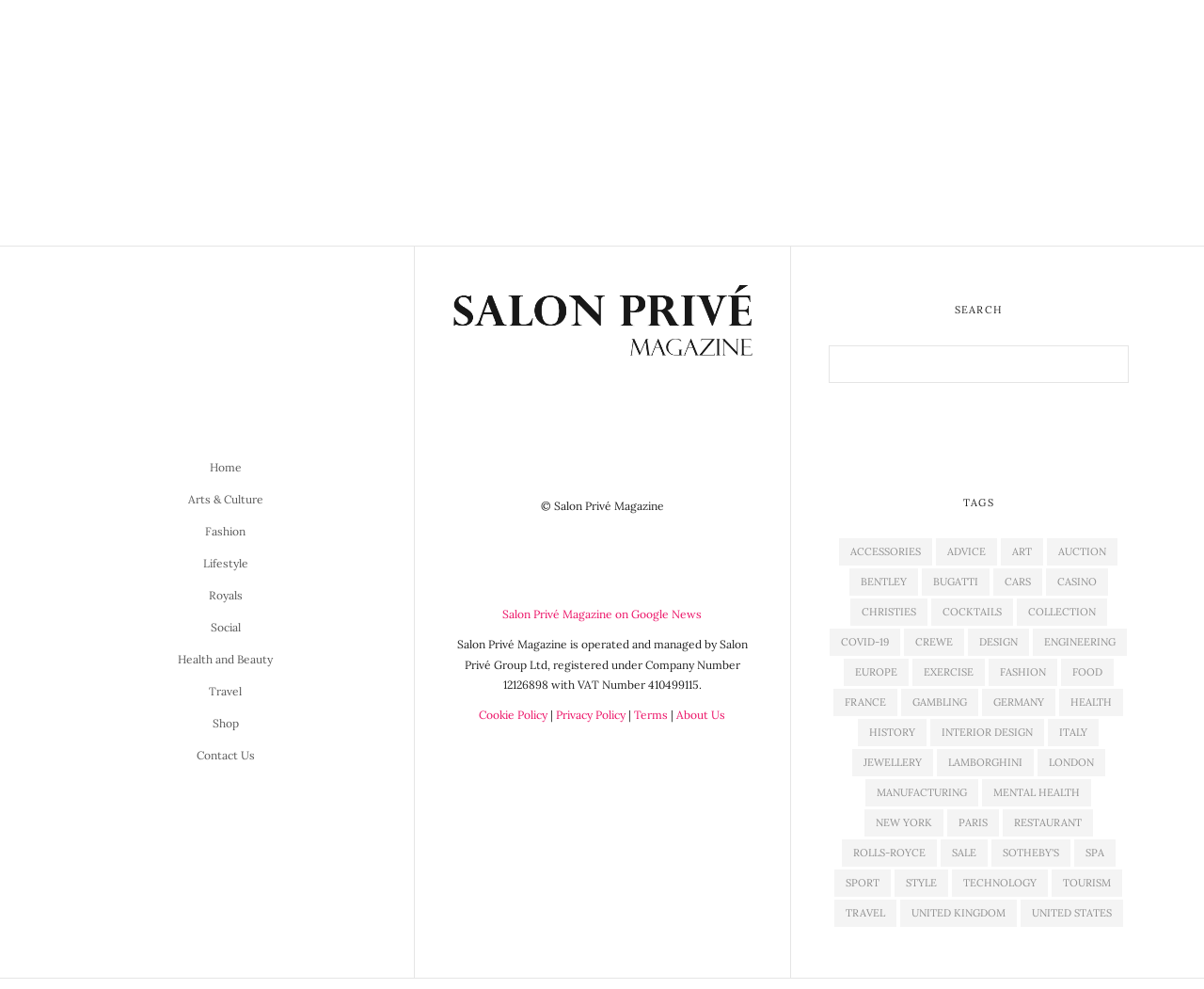What is the VAT number of Salon Privé Group Ltd?
Based on the image content, provide your answer in one word or a short phrase.

410499115